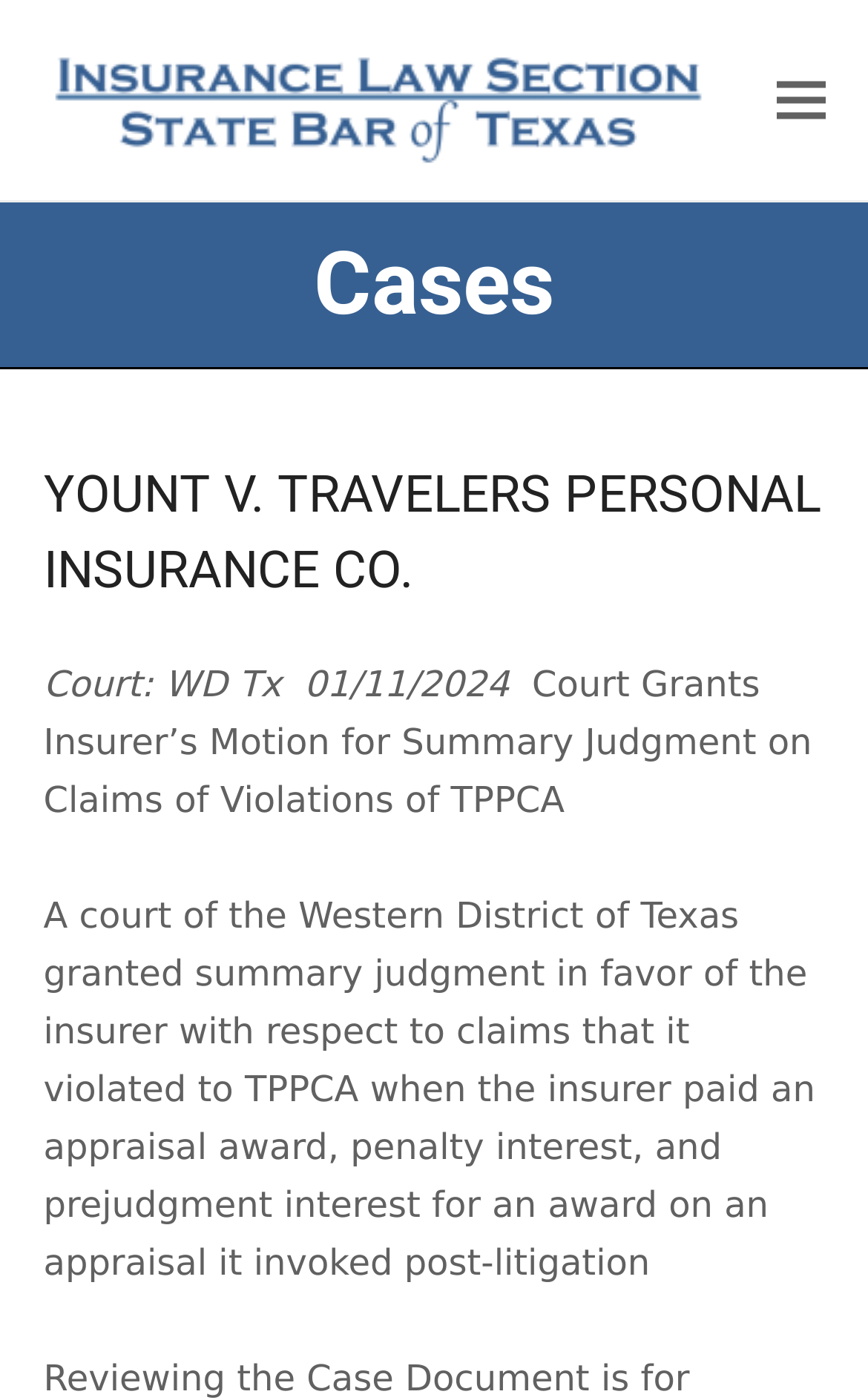What did the insurer pay according to the appraisal award? Based on the image, give a response in one word or a short phrase.

Penalty interest and prejudgment interest